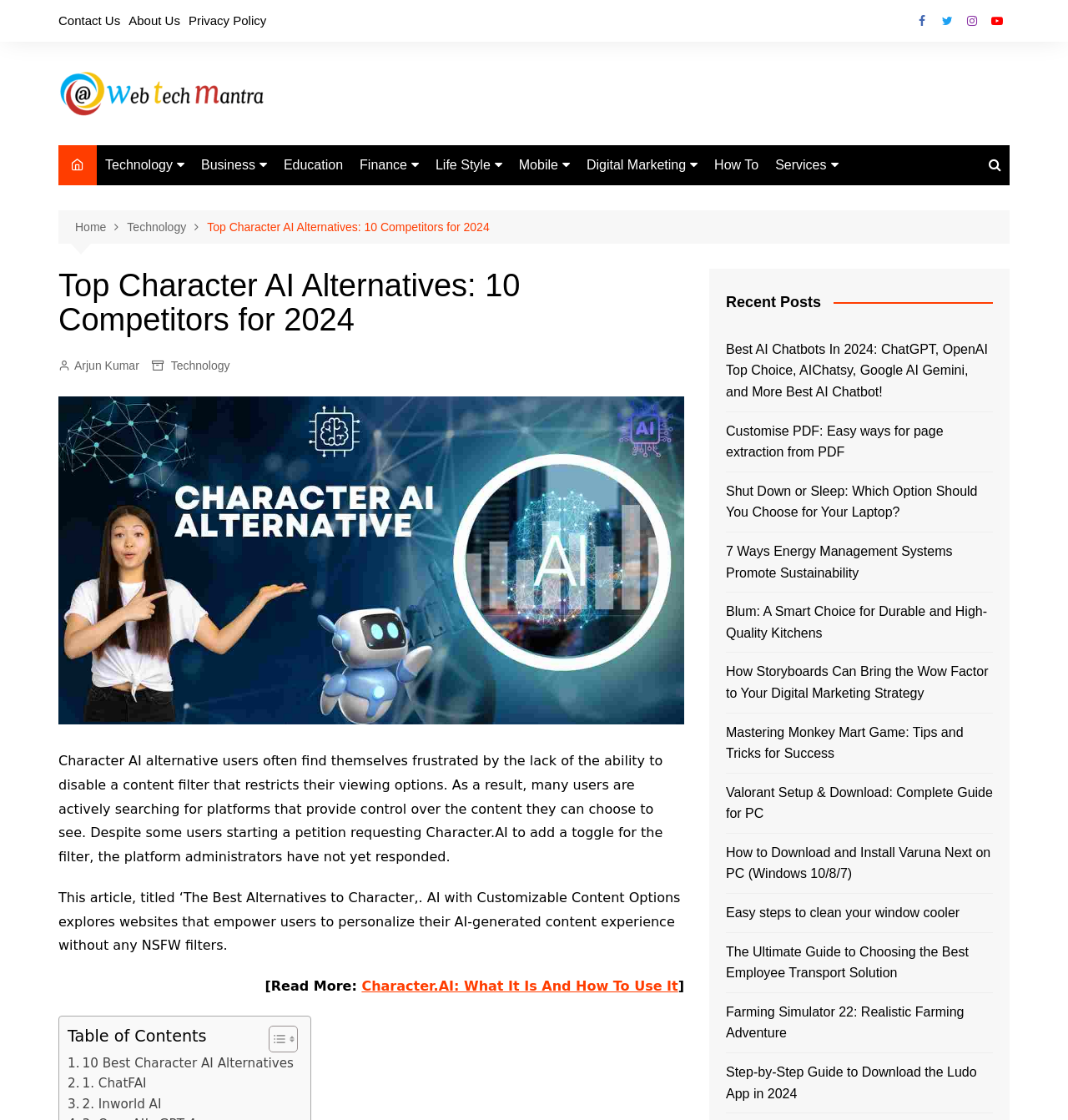Please find and generate the text of the main heading on the webpage.

Top Character AI Alternatives: 10 Competitors for 2024